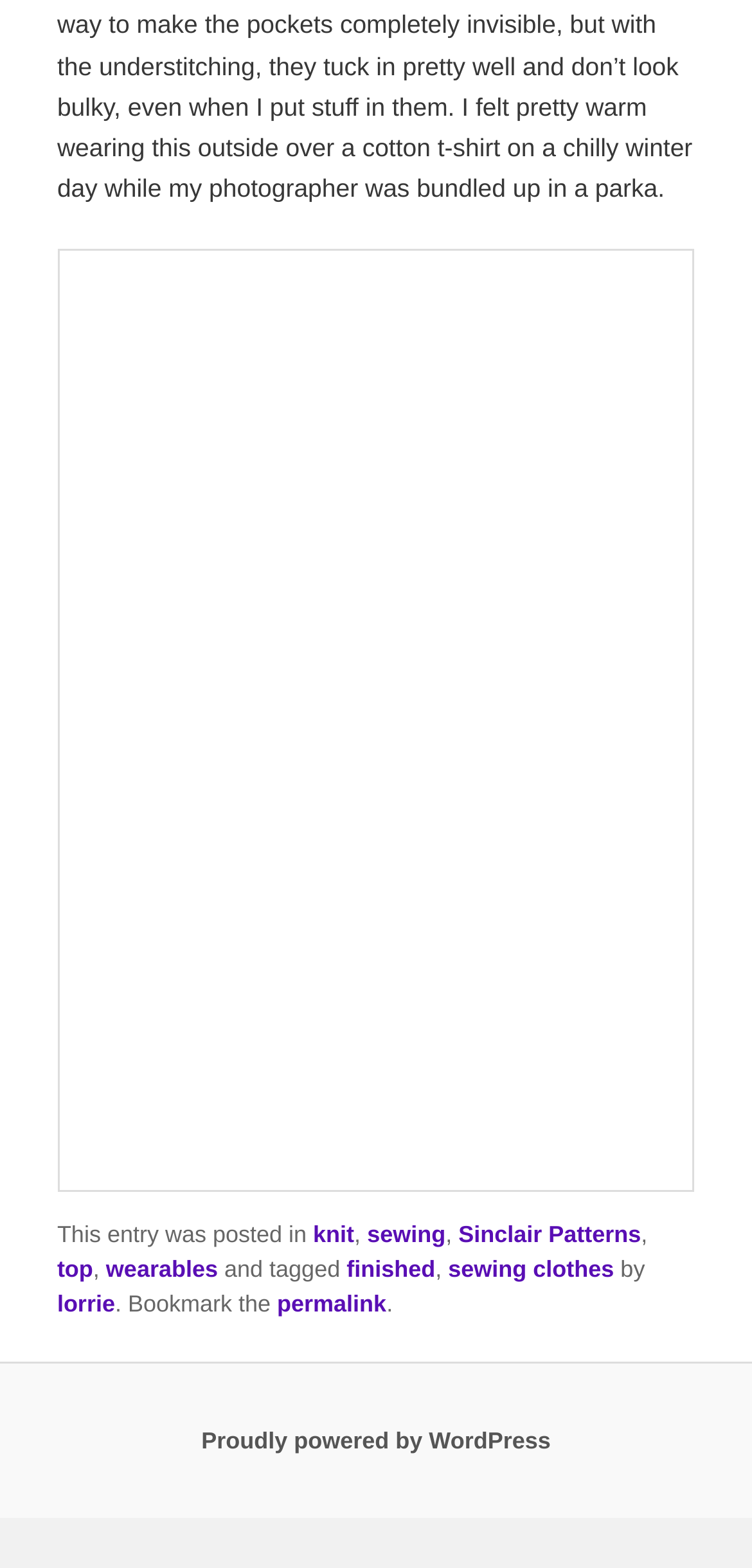What is the platform powering the website?
Please craft a detailed and exhaustive response to the question.

I found the platform powering the website by looking at the content info section at the bottom, which says 'Proudly powered by WordPress'.